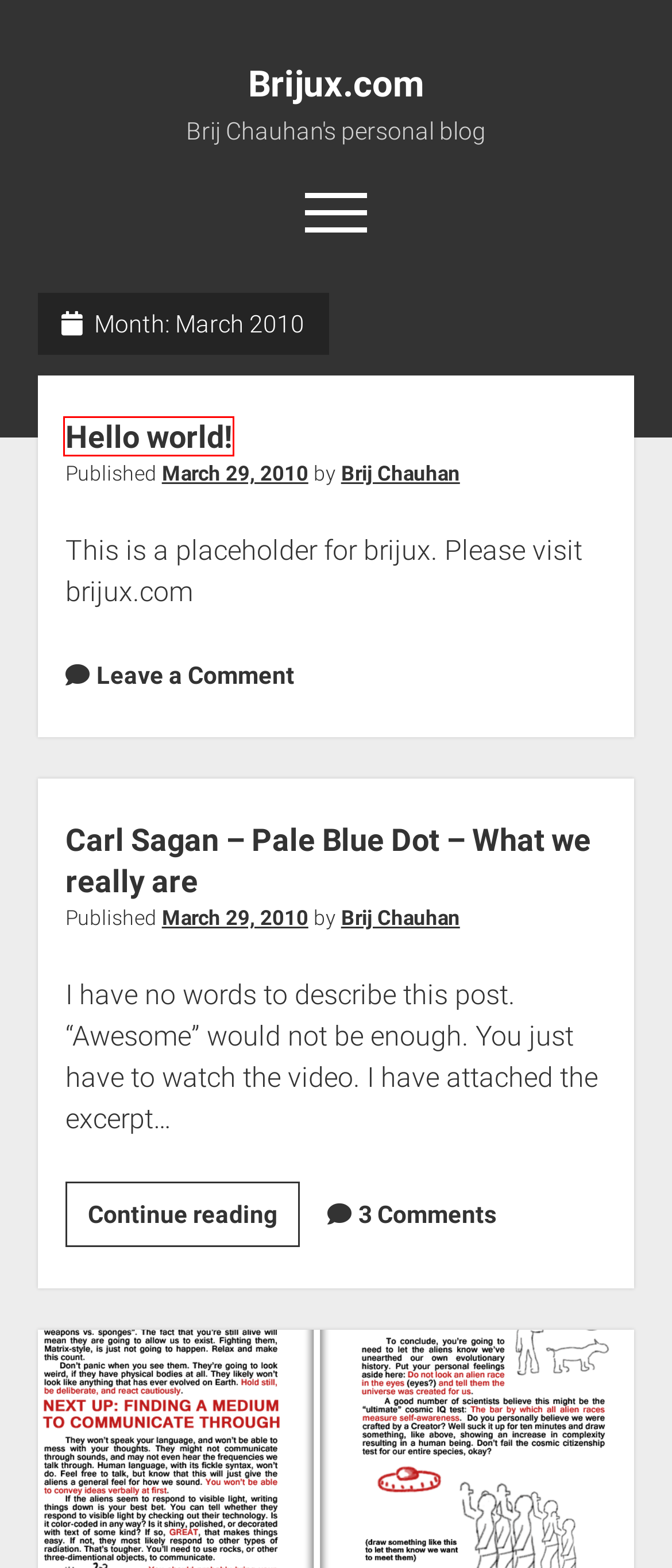Consider the screenshot of a webpage with a red bounding box and select the webpage description that best describes the new page that appears after clicking the element inside the red box. Here are the candidates:
A. Hello world! – Brijux.com
B. Carl Sagan – Pale Blue Dot – What we really are – Brijux.com
C. Videos I like – Brijux.com
D. People I like – Brijux.com
E. My Photos – Brijux.com
F. Desi Stuff – Brijux.com
G. Thought – Brijux.com
H. Video – Brijux.com

A